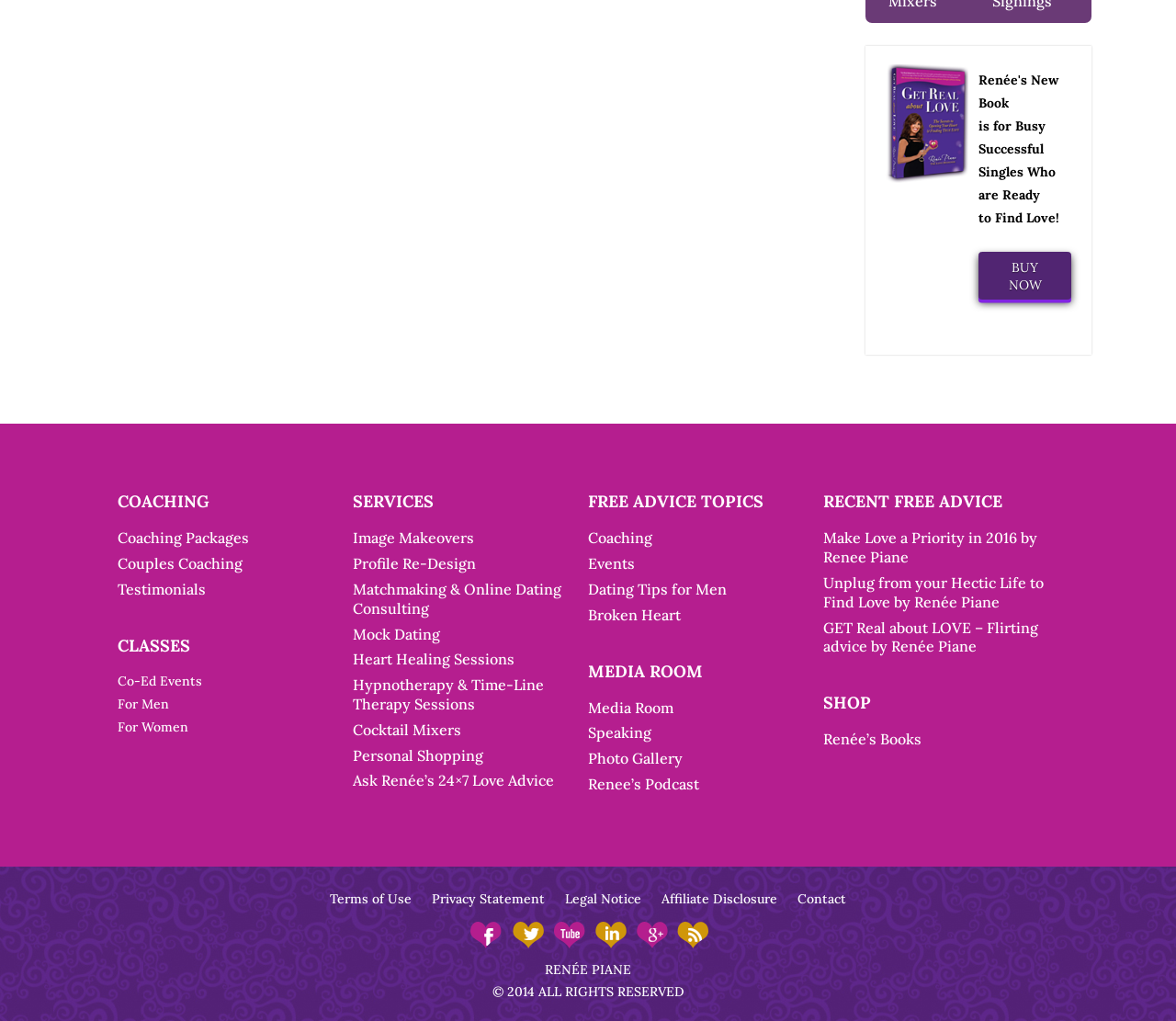Determine the bounding box coordinates for the clickable element required to fulfill the instruction: "Learn about Image Makeovers". Provide the coordinates as four float numbers between 0 and 1, i.e., [left, top, right, bottom].

[0.3, 0.518, 0.403, 0.538]